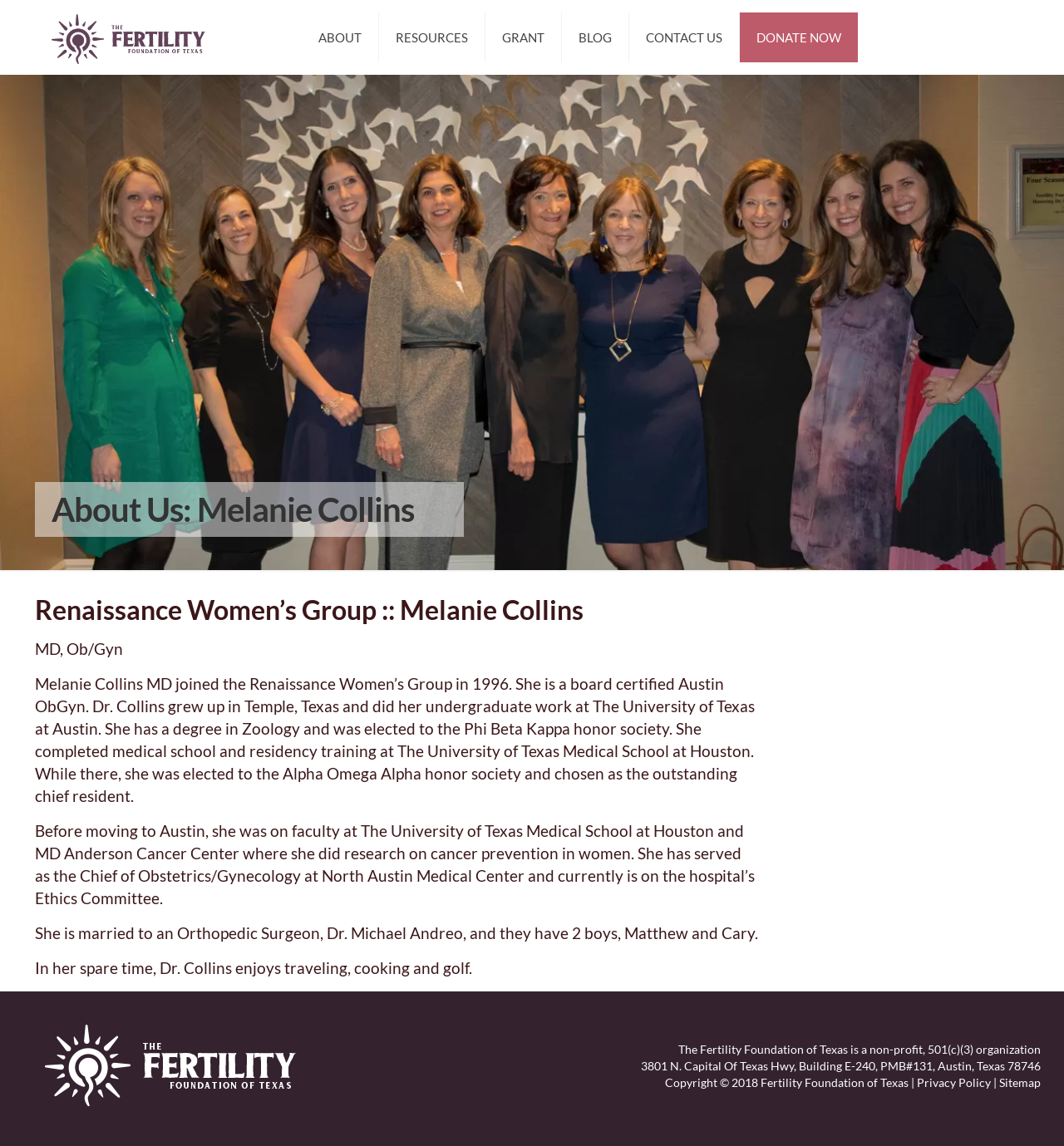Your task is to find and give the main heading text of the webpage.

About Us: Melanie Collins